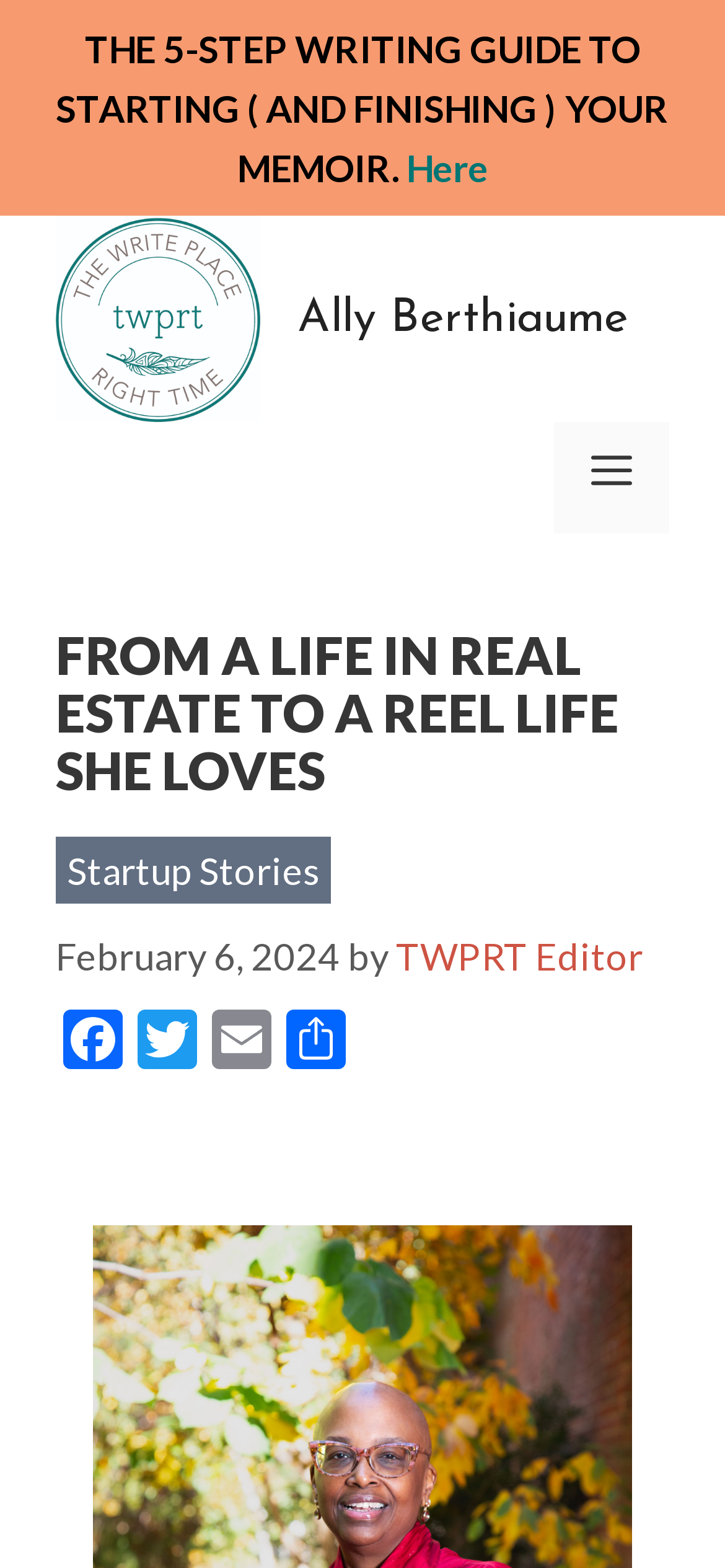What is the title of the article?
Using the image as a reference, deliver a detailed and thorough answer to the question.

I determined the title of the article by looking at the heading element with the text 'FROM A LIFE IN REAL ESTATE TO A REEL LIFE SHE LOVES' which is a child of the HeaderAsNonLandmark element.